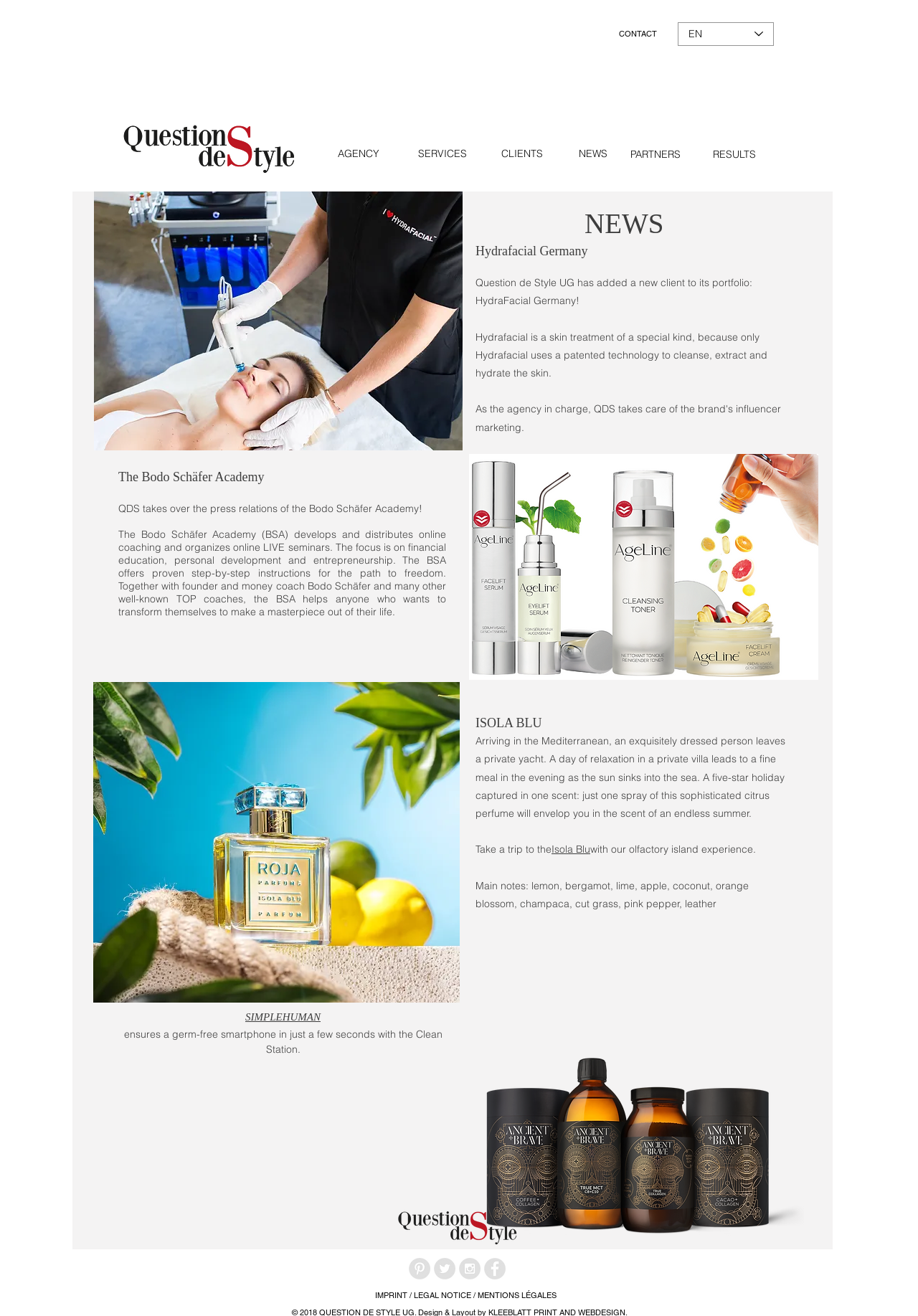Answer the question with a brief word or phrase:
What is the name of the academy?

Bodo Schäfer Academy